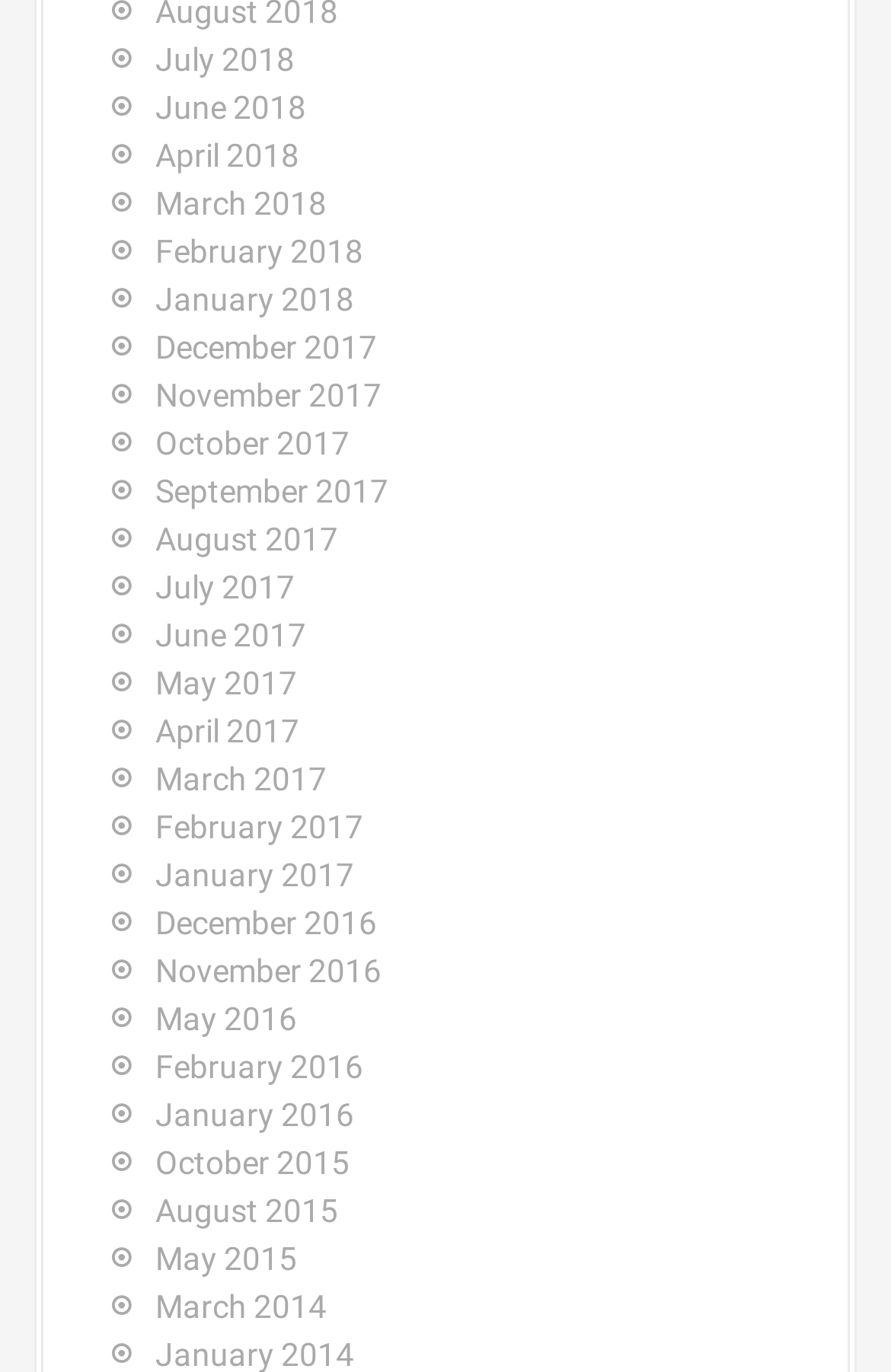How many years are represented in the list?
Can you provide an in-depth and detailed response to the question?

I examined the list of links and found that there are four years represented: 2014, 2015, 2016, and 2017, as well as 2018.